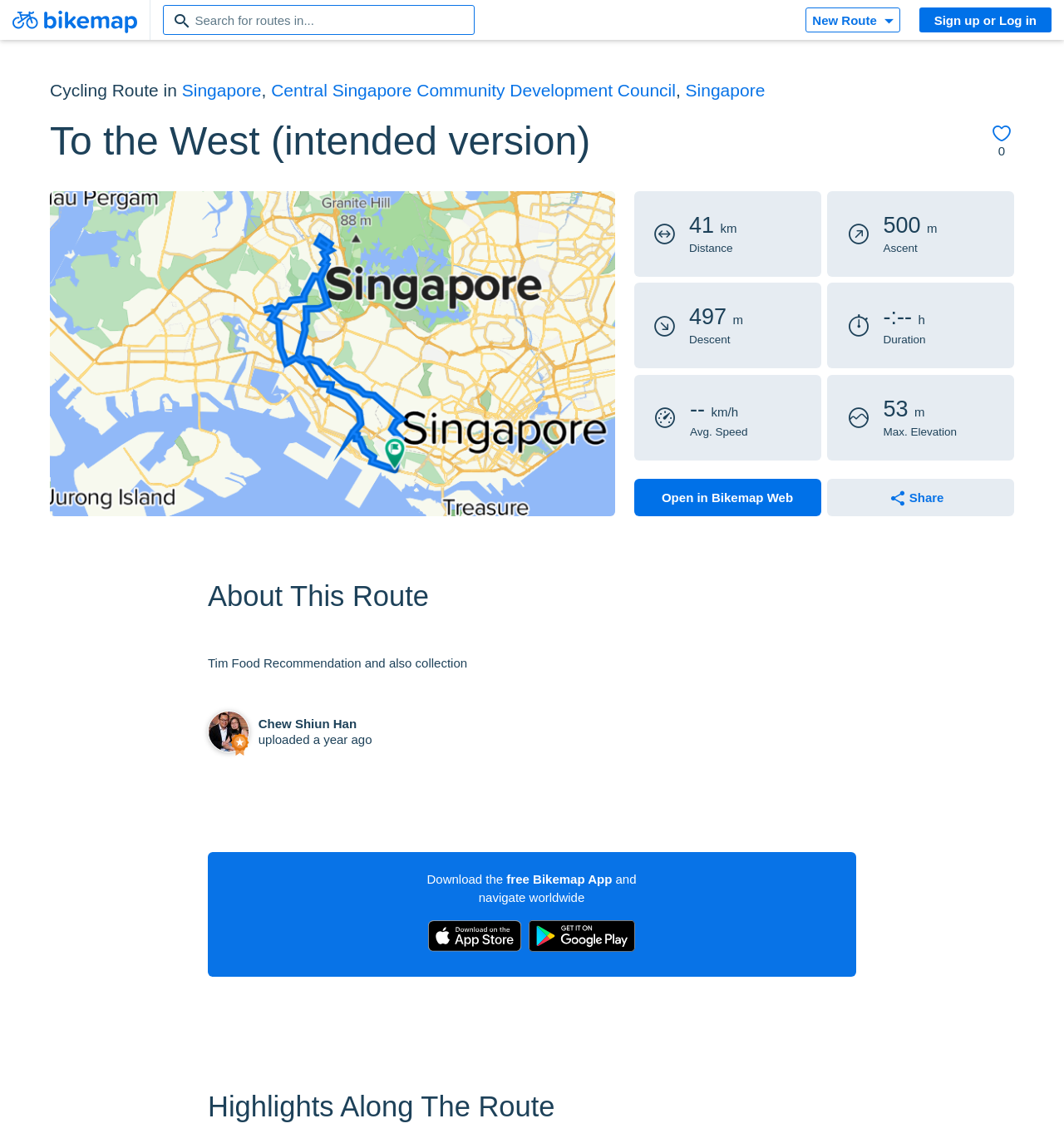Locate the bounding box coordinates of the element that should be clicked to execute the following instruction: "Download the free Bikemap App".

[0.476, 0.759, 0.575, 0.772]